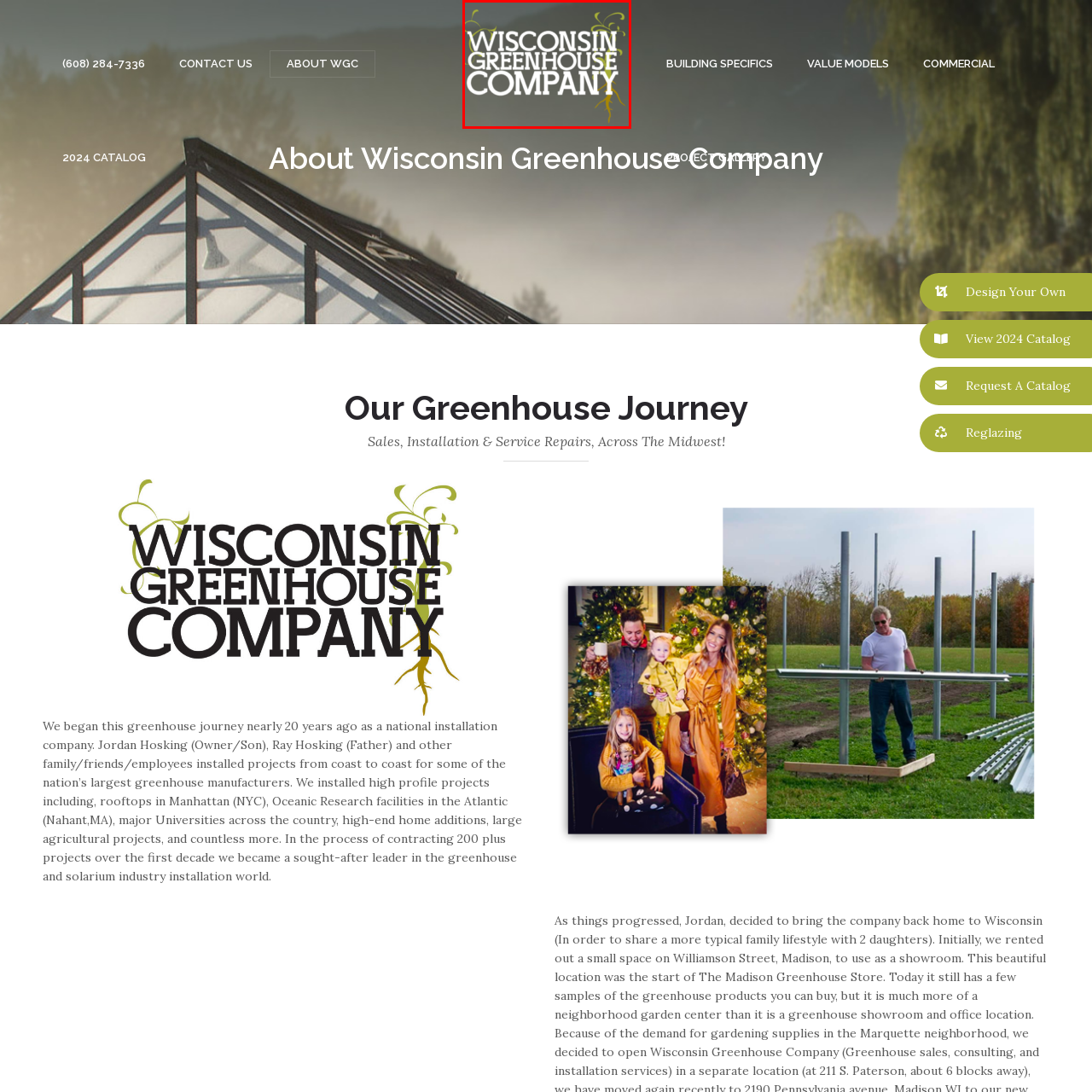Offer a detailed explanation of the image encased within the red boundary.

The image prominently features the name "Wisconsin Greenhouse Company" in bold, white typography, set against a soft, blurred background that suggests a natural or botanical theme. Elegant green vines artistically intertwine around the text, enhancing the organic feel and evoking the essence of greenhouse gardening and plant cultivation. This design effectively communicates the company's focus on greenhouses and horticultural services, establishing a welcoming and professional identity.